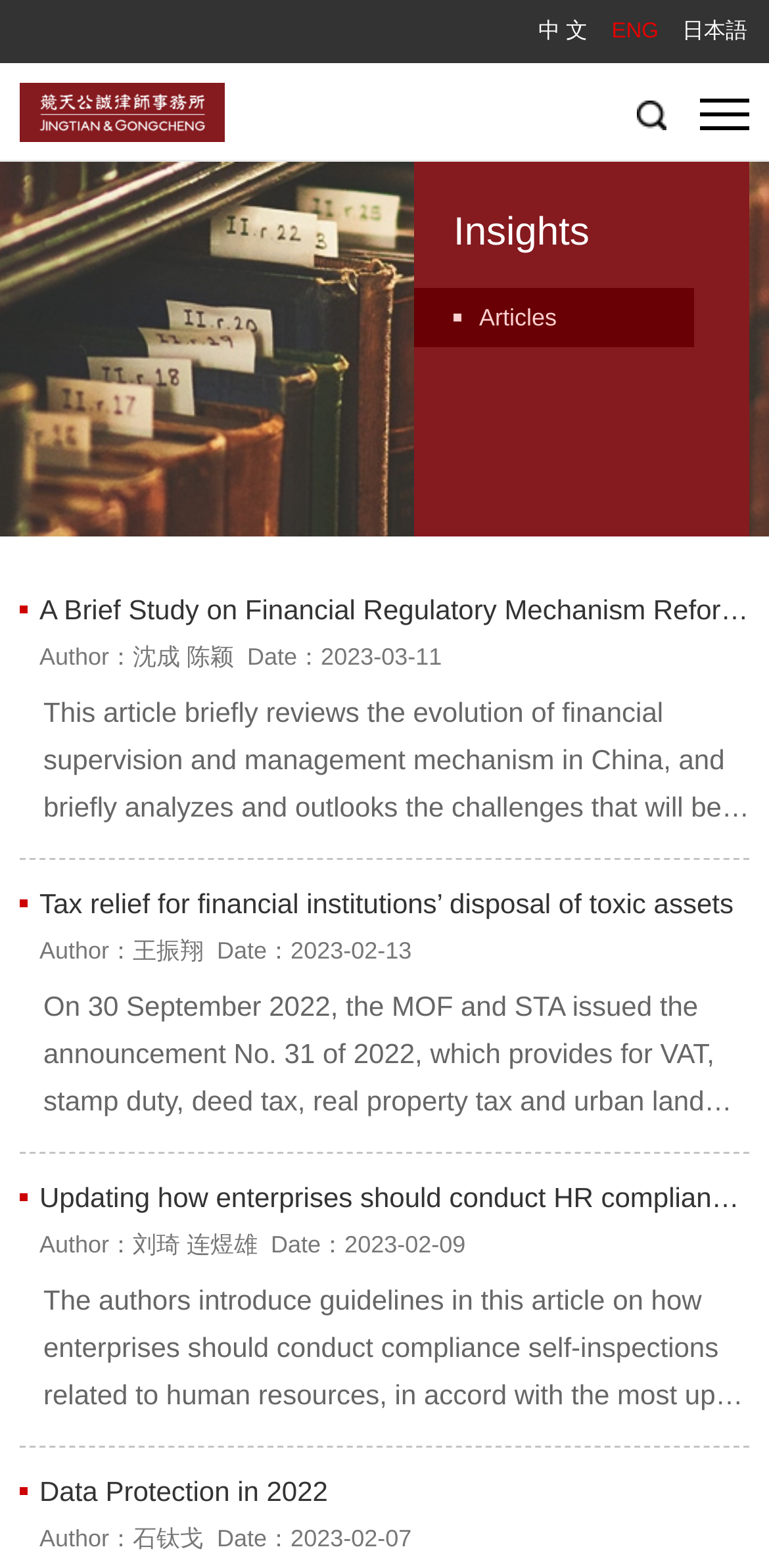What is the topic of the article on financial regulatory mechanism reform?
Using the picture, provide a one-word or short phrase answer.

Financial supervision and management